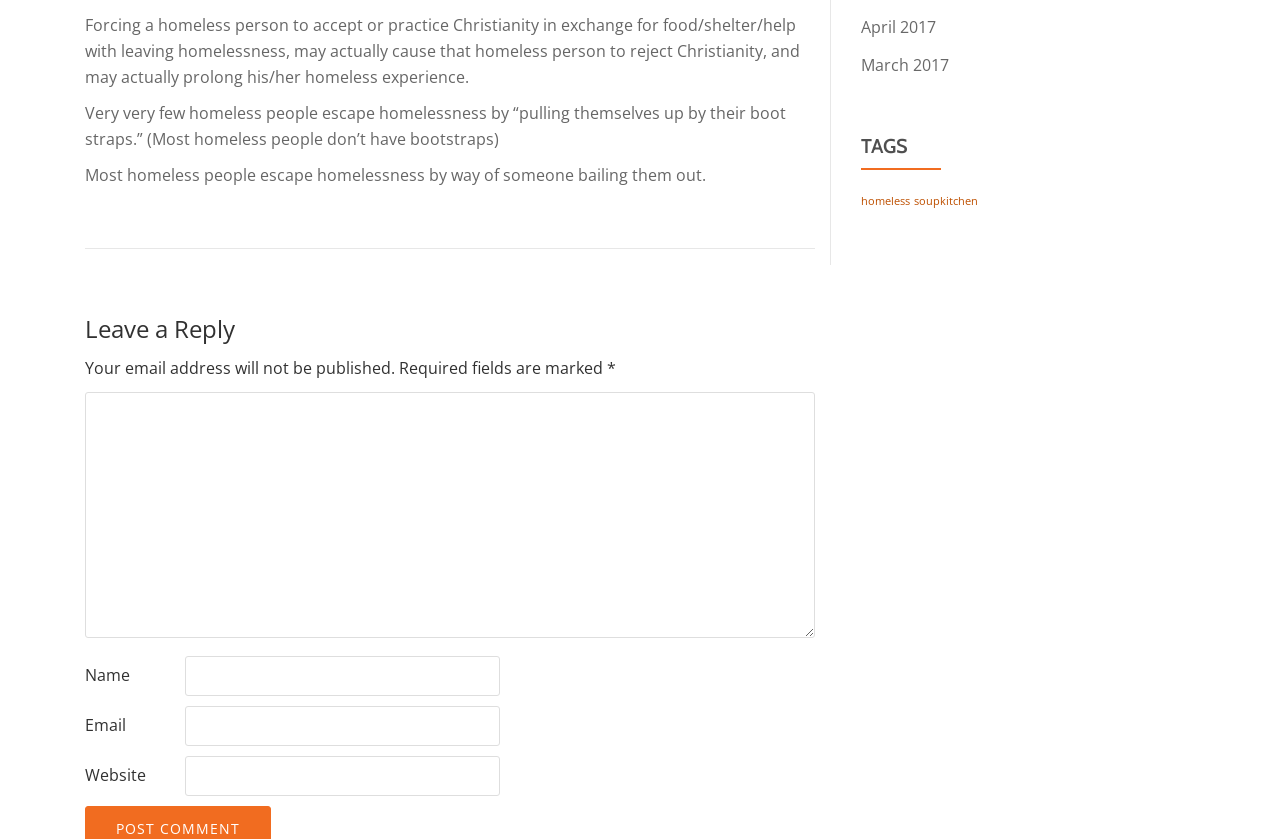Determine the bounding box coordinates of the clickable region to carry out the instruction: "Leave a comment".

[0.066, 0.374, 0.637, 0.41]